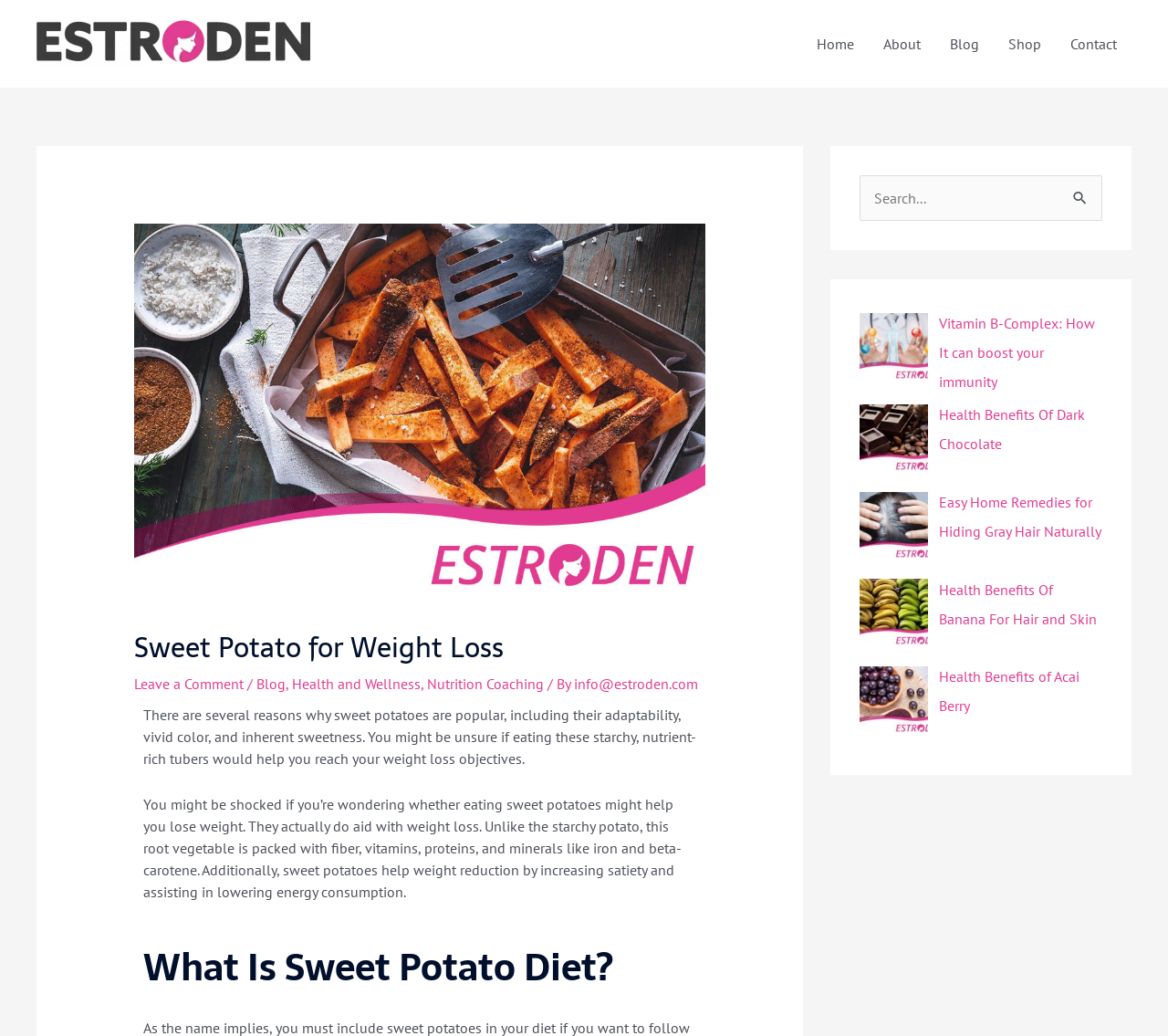Answer briefly with one word or phrase:
What is the name of the website?

Estroden